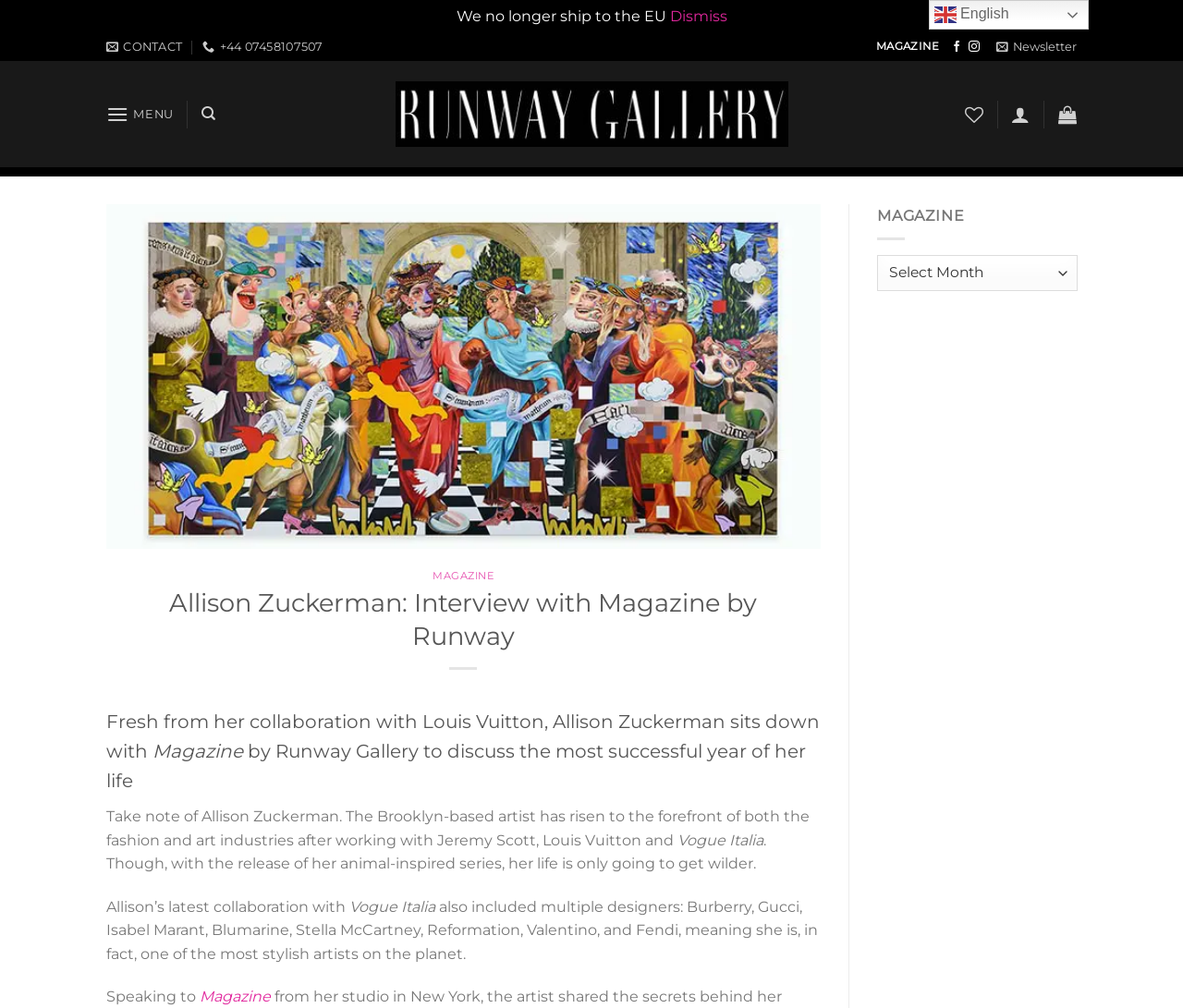Locate the bounding box coordinates of the element that should be clicked to fulfill the instruction: "Search for something".

[0.17, 0.096, 0.182, 0.131]